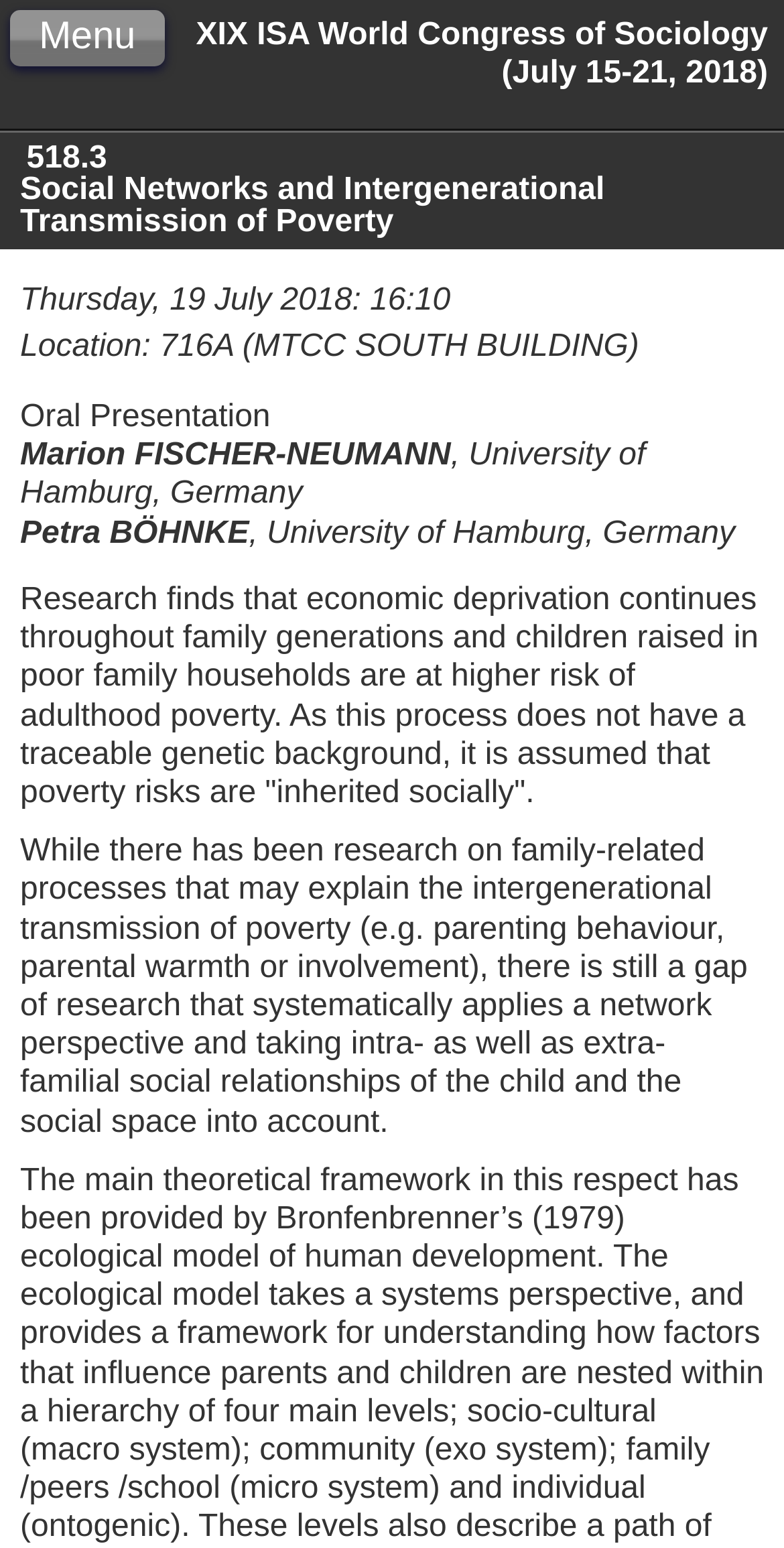Carefully examine the image and provide an in-depth answer to the question: Who is the author of the research?

I found the author of the research by looking at the StaticText element with the text 'Marion FISCHER-NEUMANN' which is located at [0.026, 0.283, 0.575, 0.305]. The author's name is clearly mentioned in this text.